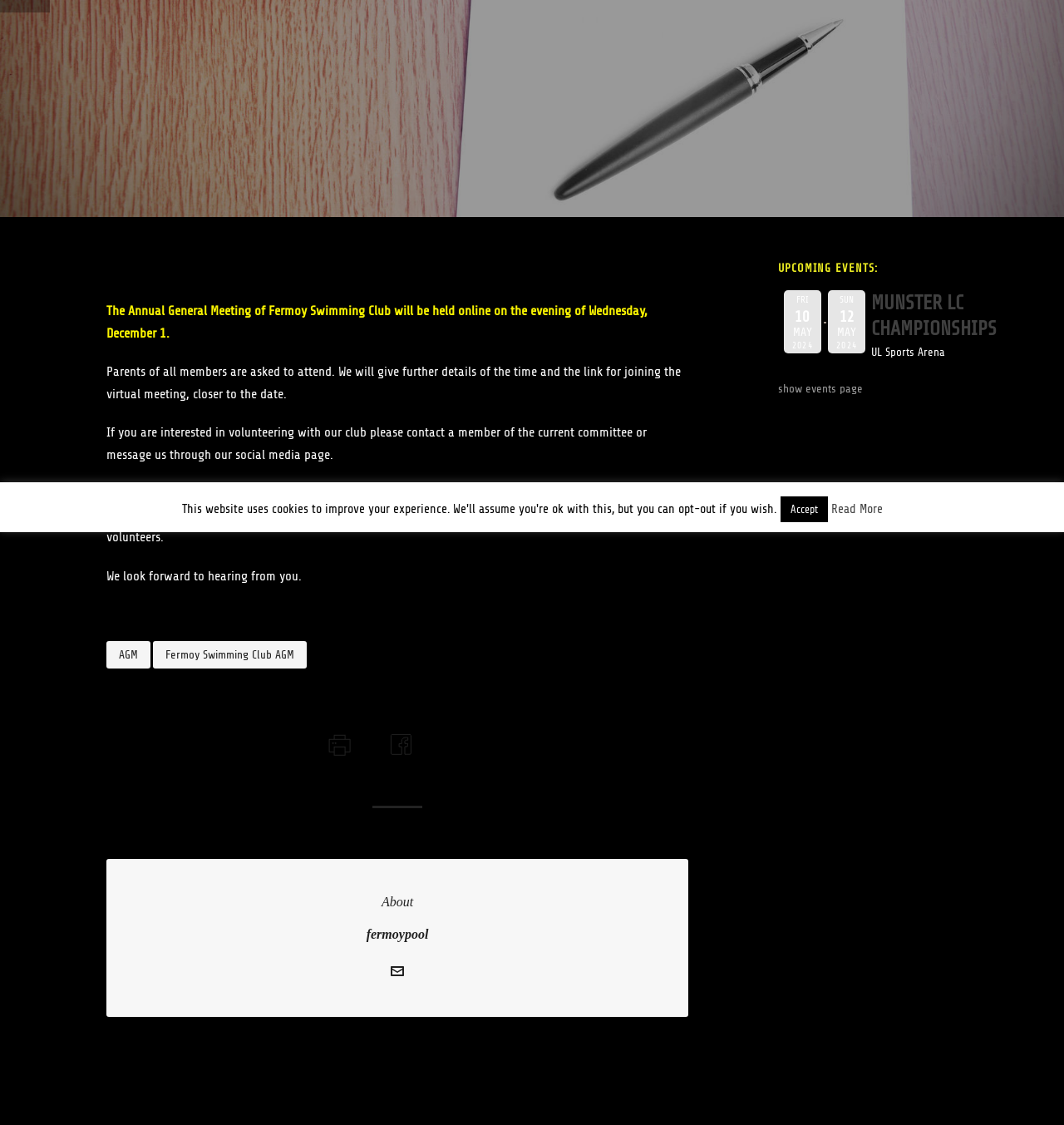Using the description "show events page", predict the bounding box of the relevant HTML element.

[0.731, 0.34, 0.811, 0.351]